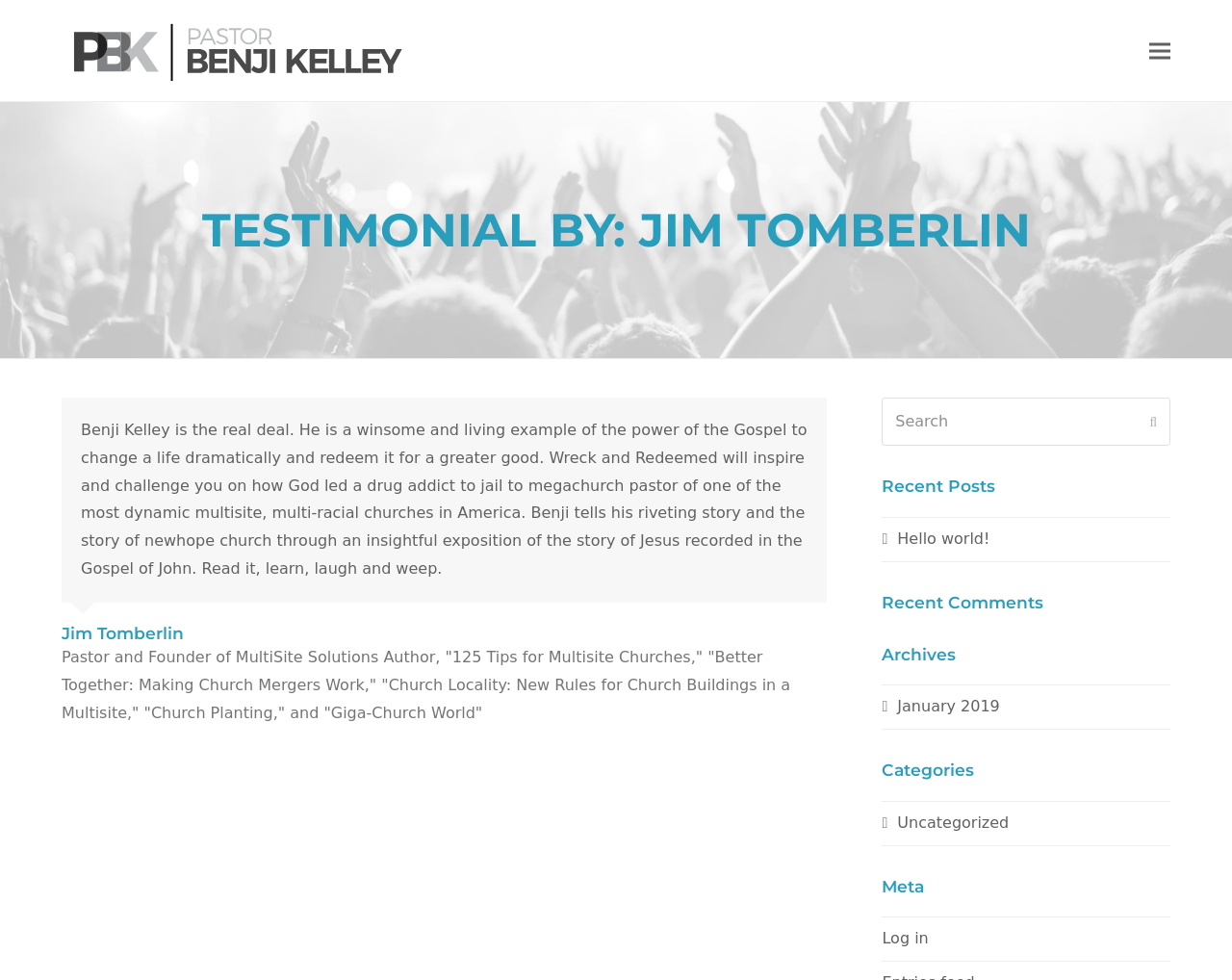What is the name of the founder of MultiSite Solutions?
Please look at the screenshot and answer using one word or phrase.

Jim Tomberlin